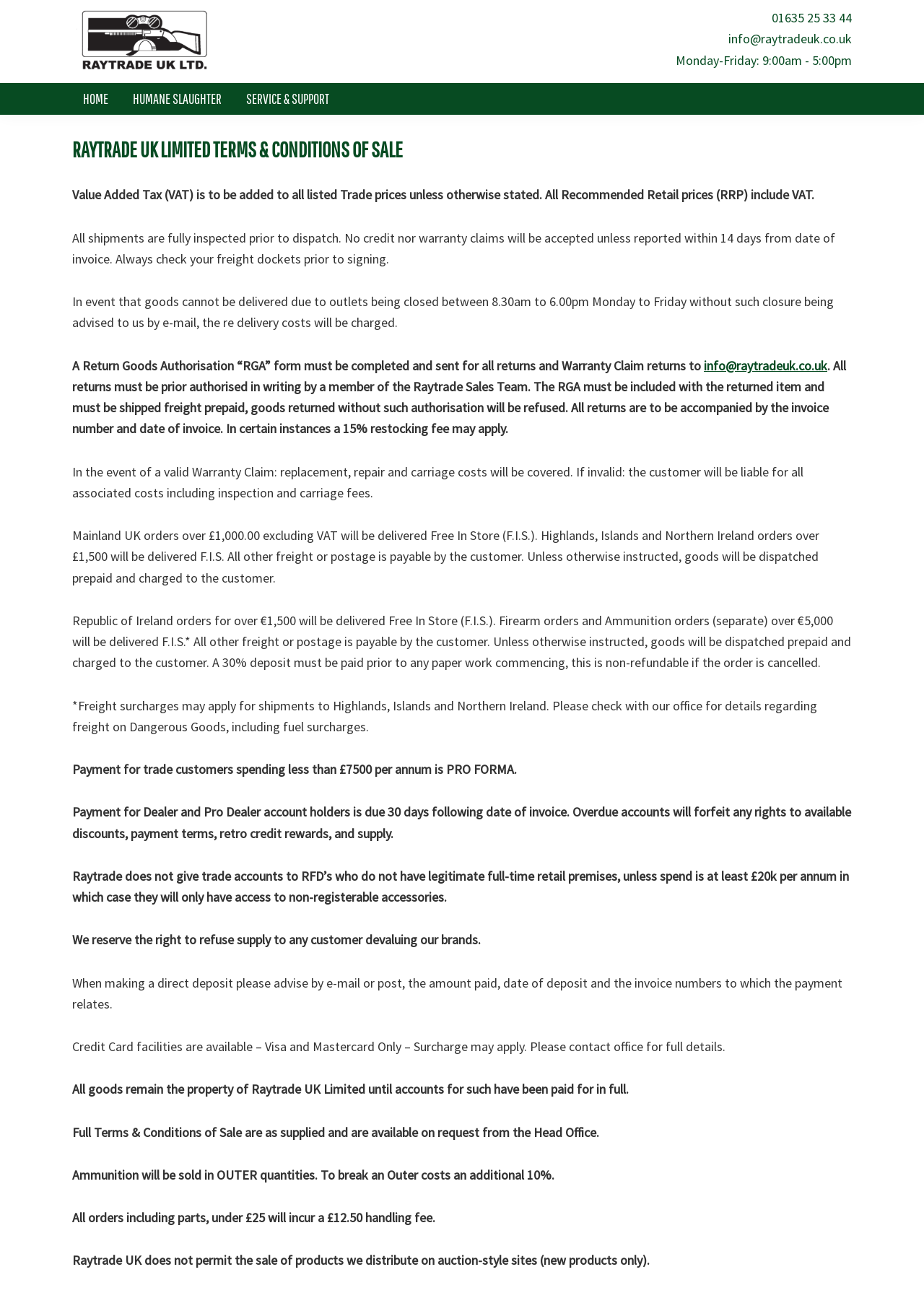What is the phone number?
Your answer should be a single word or phrase derived from the screenshot.

01635 25 33 44